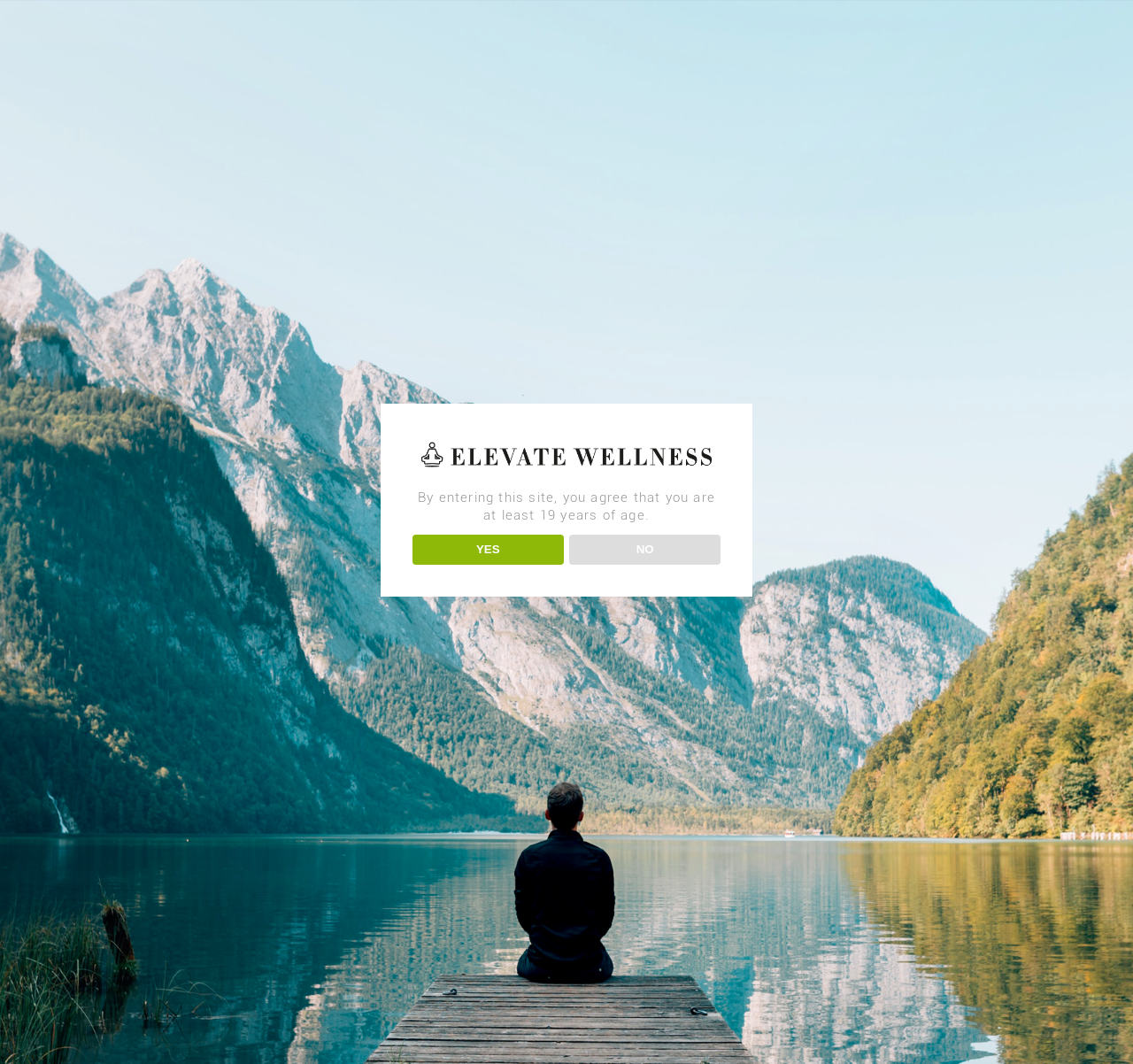Pinpoint the bounding box coordinates of the area that must be clicked to complete this instruction: "Click on Home".

[0.243, 0.014, 0.308, 0.052]